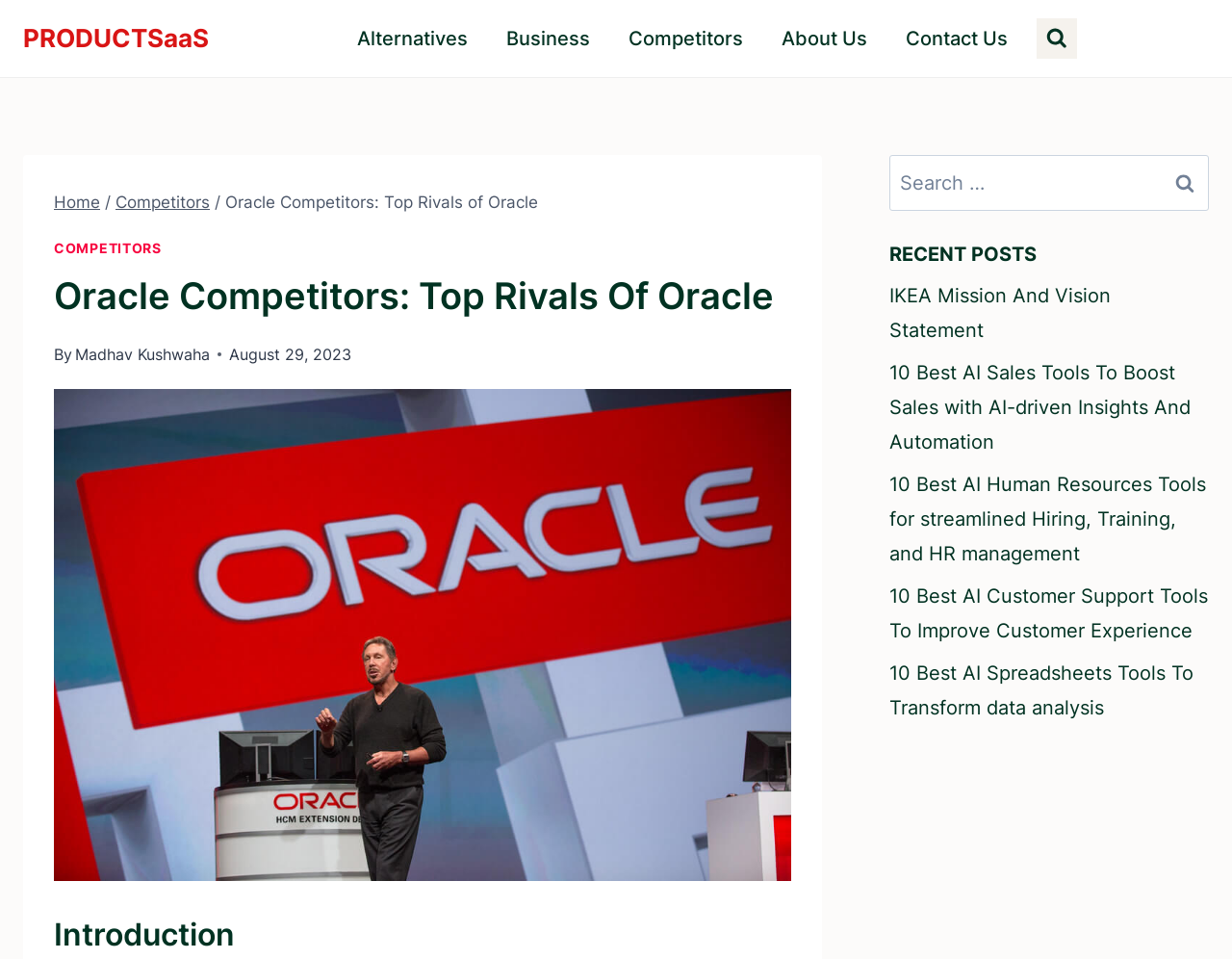Please identify the coordinates of the bounding box that should be clicked to fulfill this instruction: "Go to Alternatives page".

[0.275, 0.008, 0.396, 0.072]